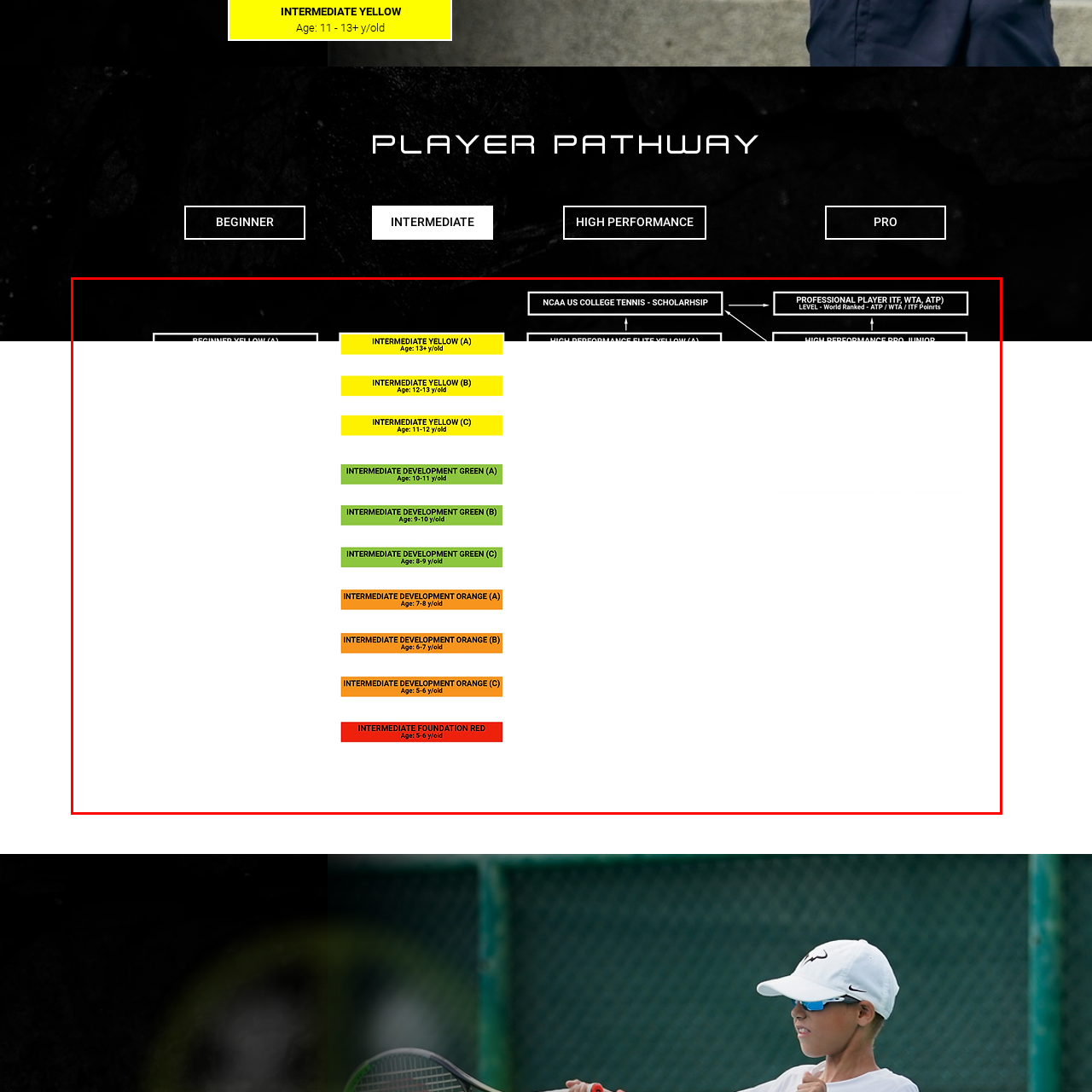What color tone represents intermediate levels in the diagram?
Please interpret the image highlighted by the red bounding box and offer a detailed explanation based on what you observe visually.

The diagram uses a color-coded system to distinguish between different skill levels, and yellow tones are used to represent intermediate levels, as evident from the 'INTERMEDIATE YELLOW' label.